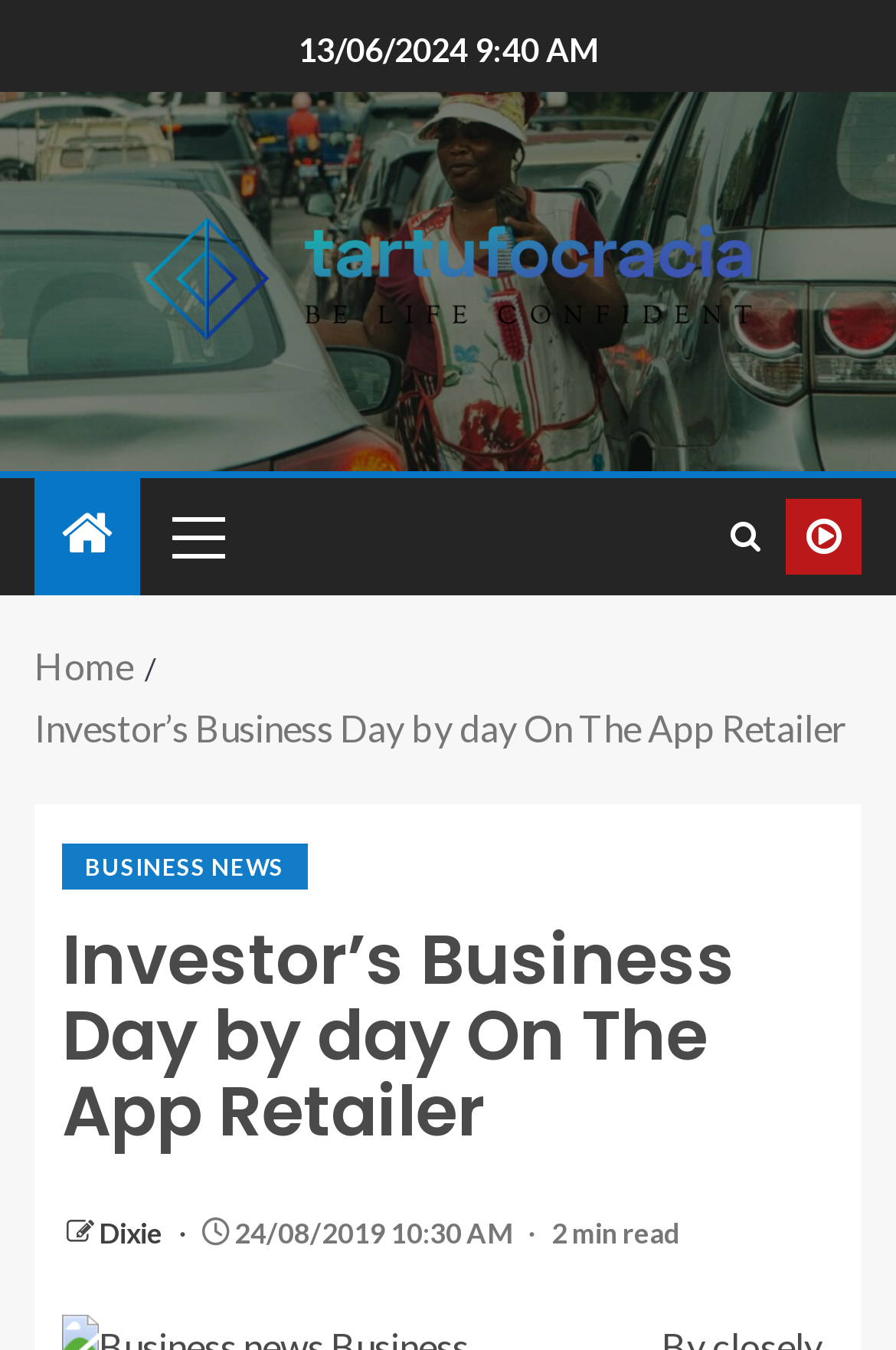How long does it take to read the article?
Please provide a full and detailed response to the question.

I found a static text element with the text '2 min read', which suggests that the article can be read in approximately 2 minutes.